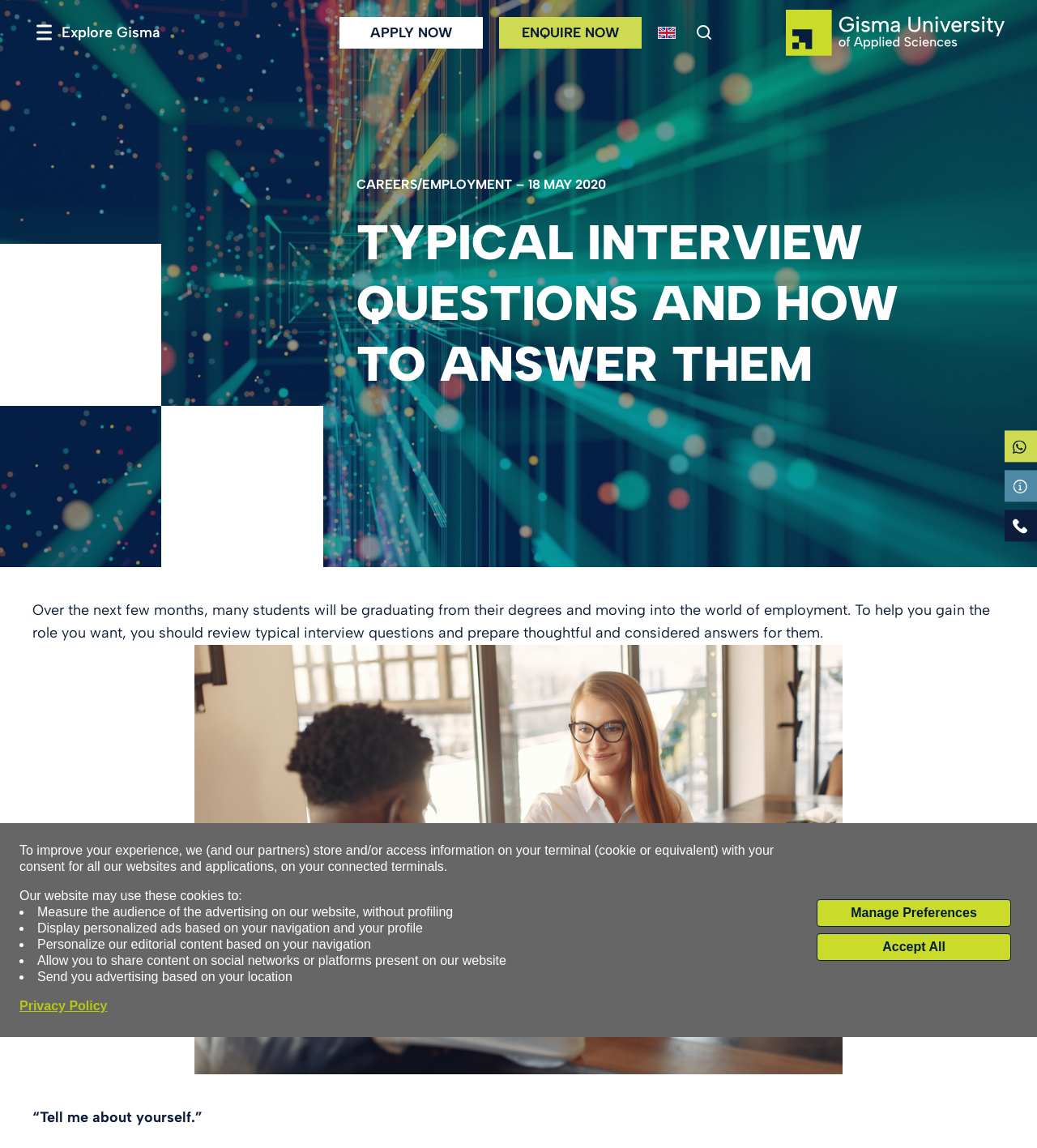Please identify the bounding box coordinates of the region to click in order to complete the given instruction: "Click the 'ENQUIRE NOW' link". The coordinates should be four float numbers between 0 and 1, i.e., [left, top, right, bottom].

[0.481, 0.015, 0.619, 0.042]